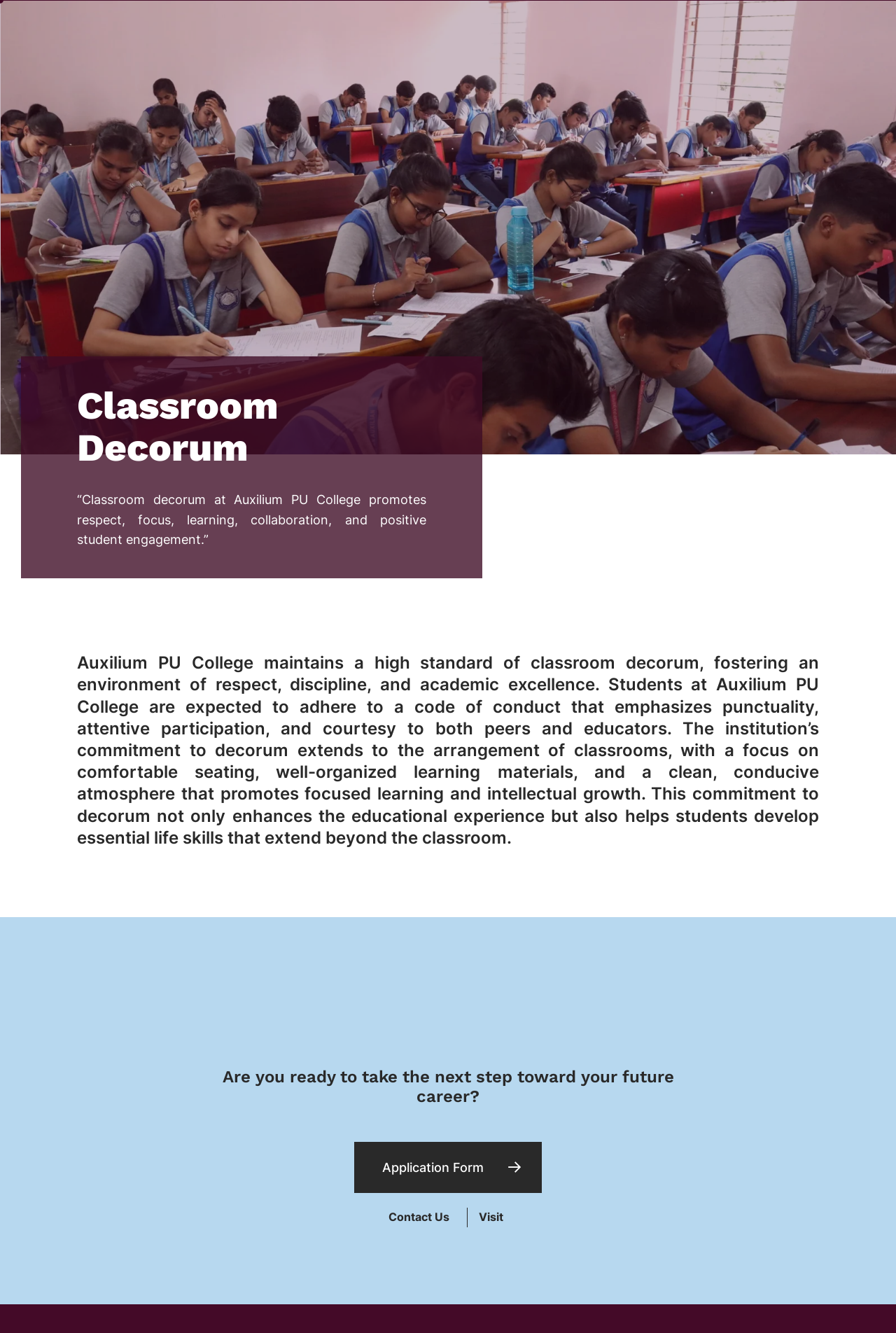Identify the bounding box coordinates of the HTML element based on this description: "Contact us".

[0.433, 0.906, 0.522, 0.921]